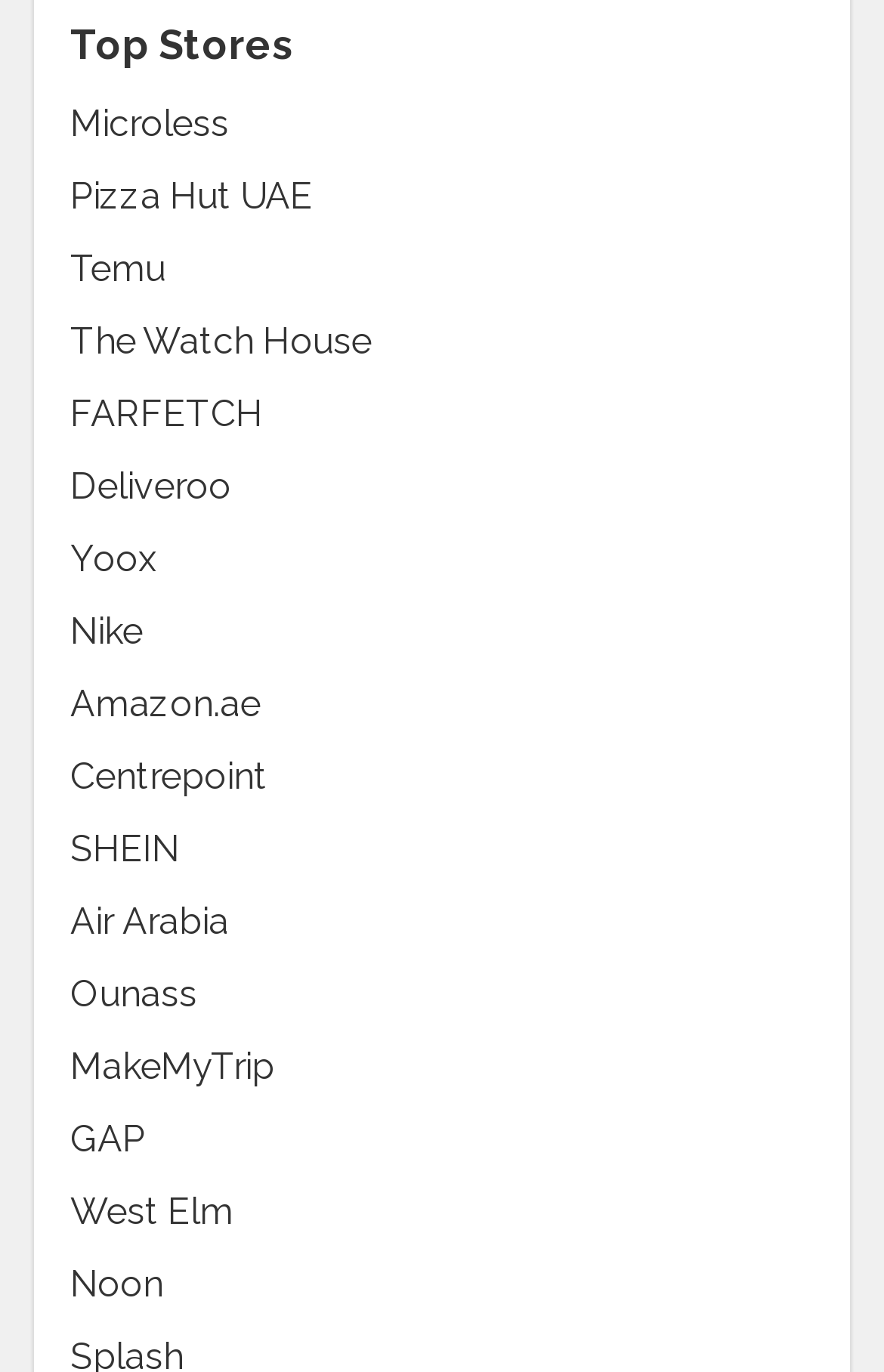Is Nike listed?
Provide an in-depth answer to the question, covering all aspects.

Yes, Nike is listed as one of the stores on the webpage. It is a link element located at [0.079, 0.444, 0.162, 0.475] with the text 'Nike'.